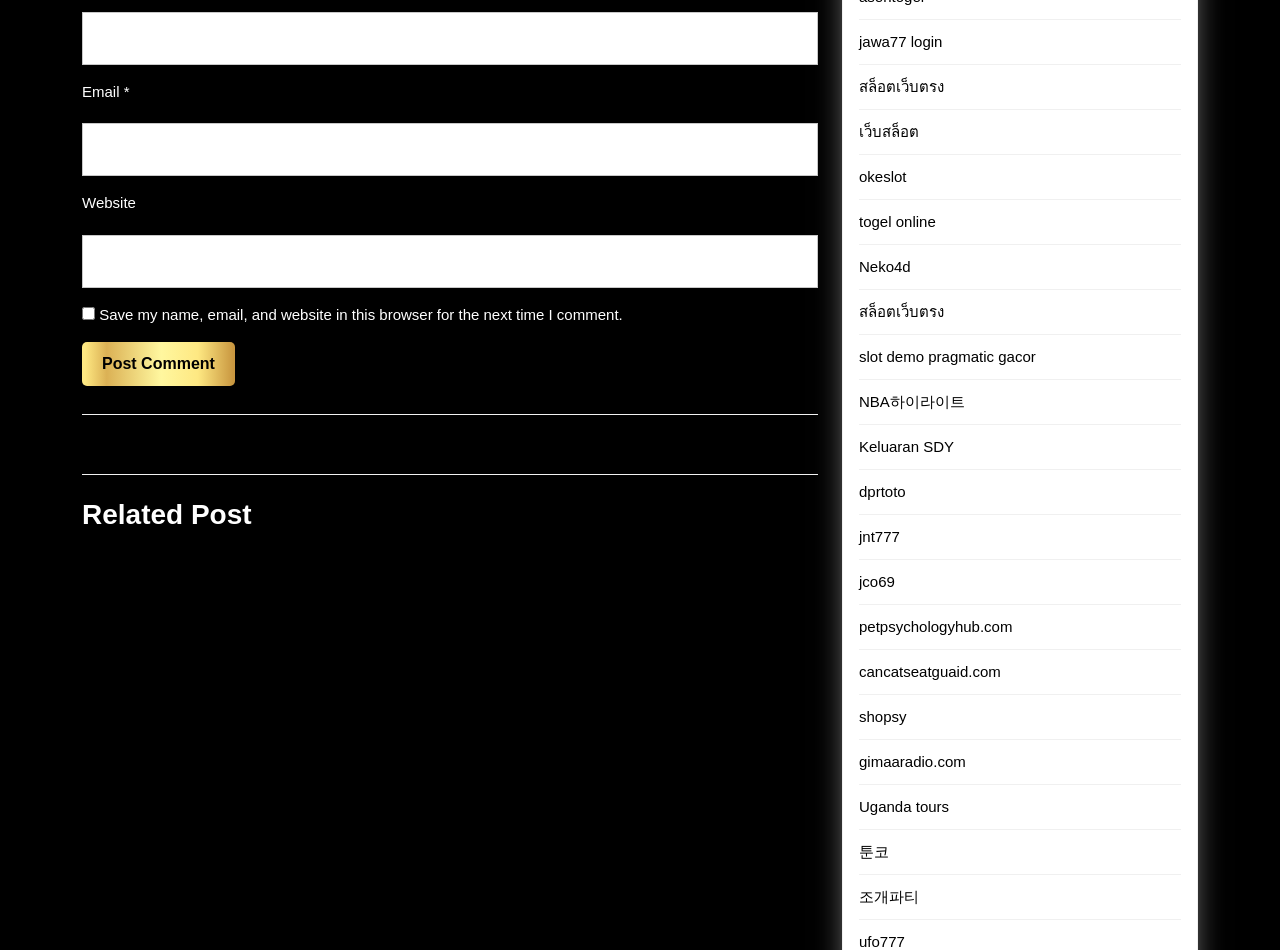Can you specify the bounding box coordinates of the area that needs to be clicked to fulfill the following instruction: "Input your email"?

[0.064, 0.13, 0.639, 0.185]